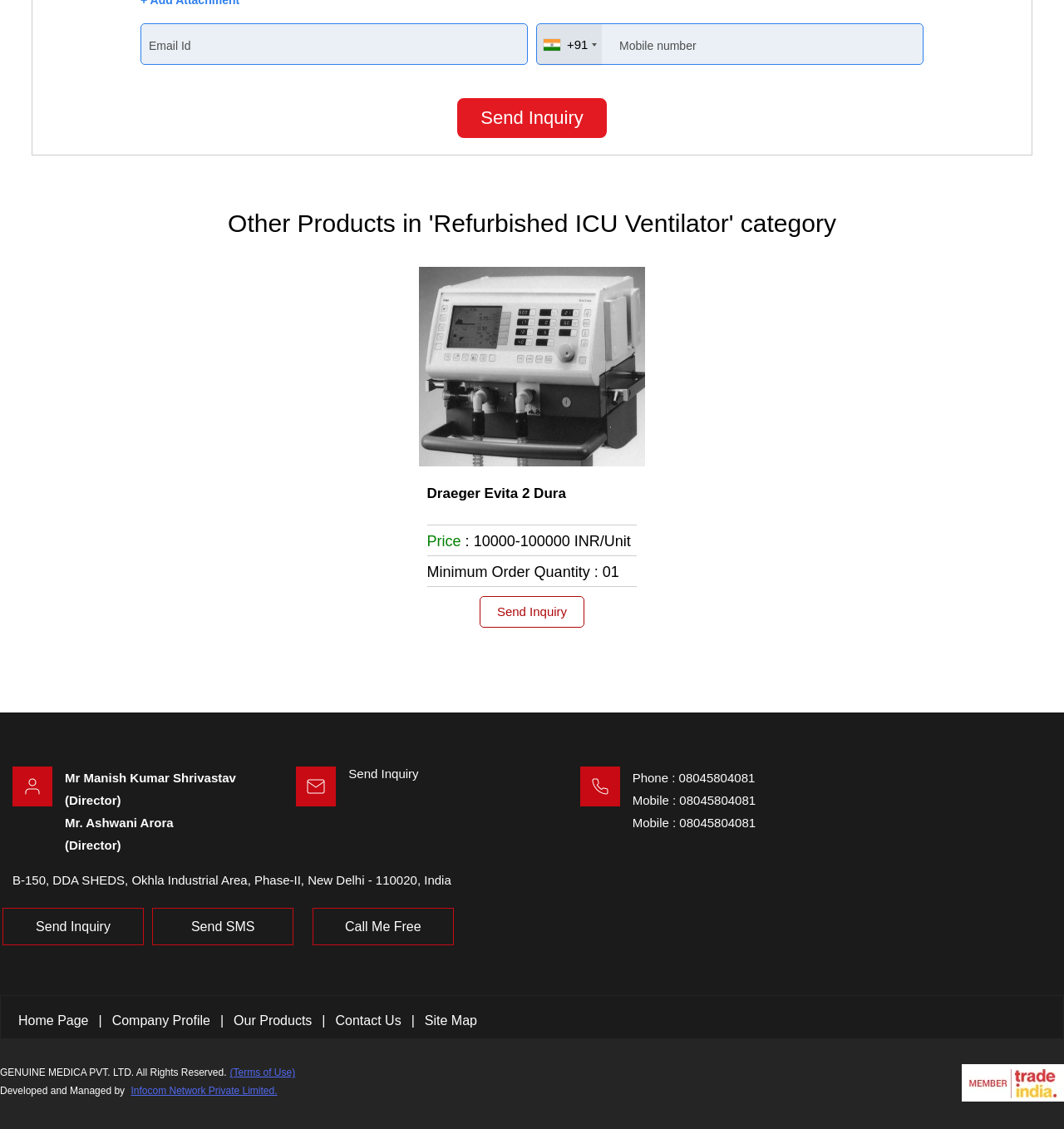Please specify the bounding box coordinates of the region to click in order to perform the following instruction: "Go to Home Page".

[0.017, 0.898, 0.083, 0.91]